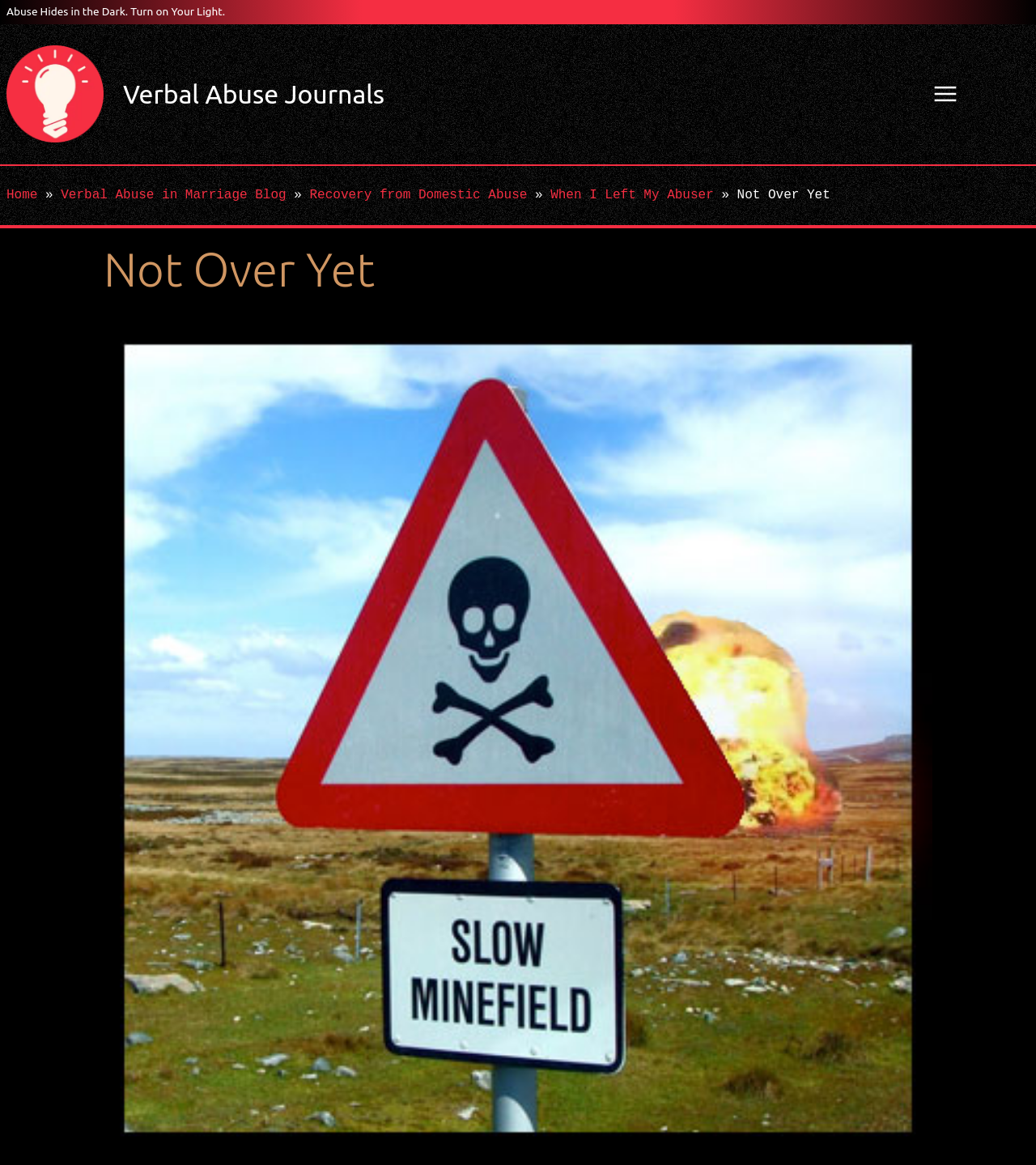Provide a one-word or short-phrase response to the question:
What is the tone of the webpage?

Serious